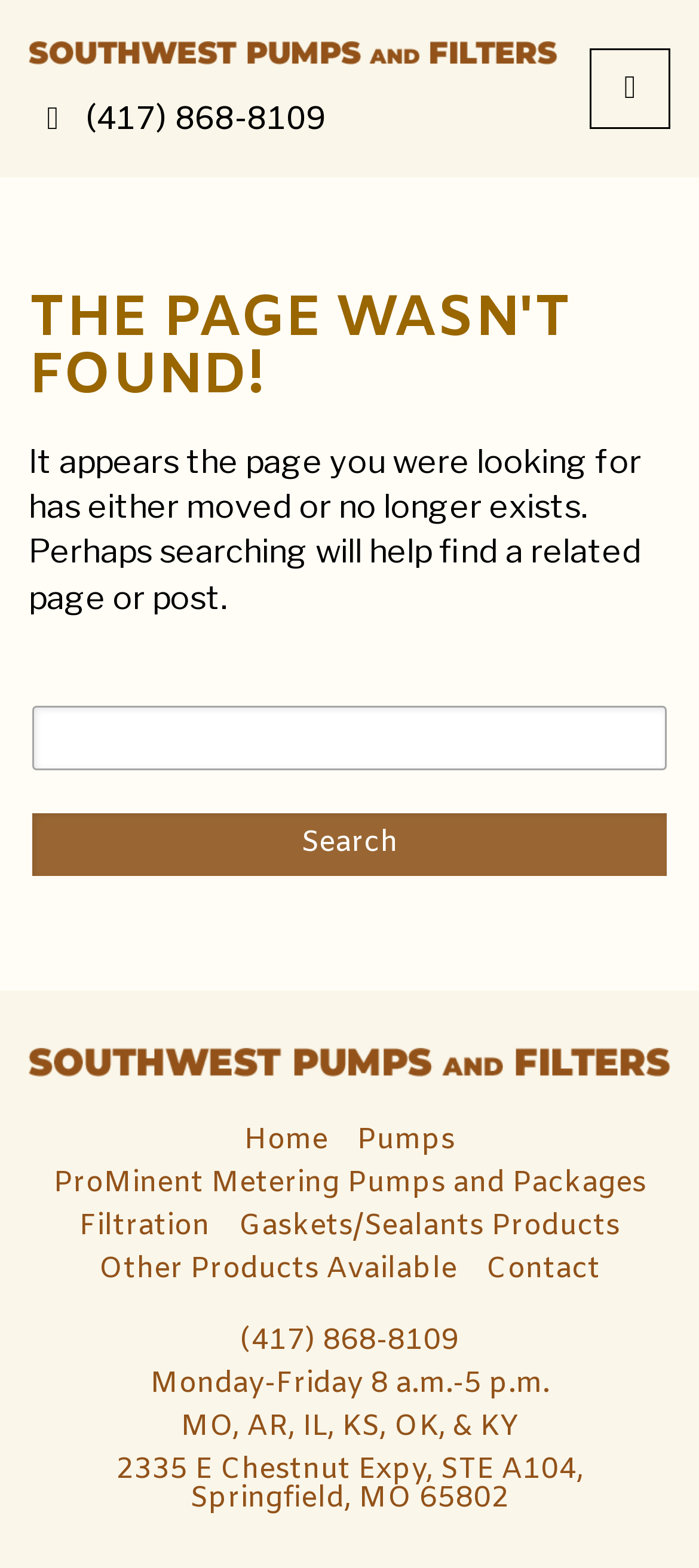Locate the bounding box coordinates of the clickable element to fulfill the following instruction: "Click the toggle menu button". Provide the coordinates as four float numbers between 0 and 1 in the format [left, top, right, bottom].

[0.844, 0.031, 0.959, 0.082]